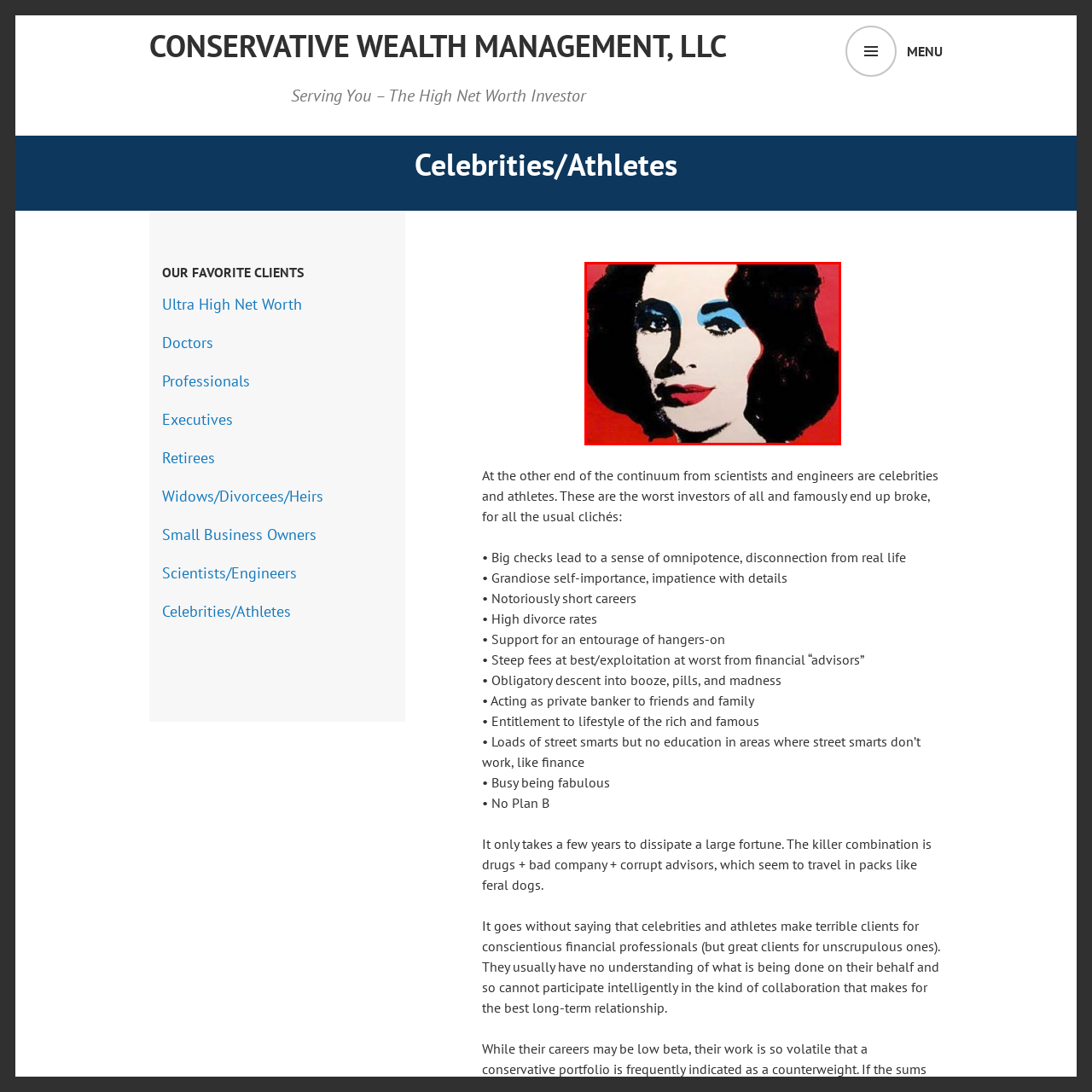Give a detailed account of the scene depicted in the image inside the red rectangle.

The image features a stylized portrait of a woman with striking features, showcasing bold colors and graphic elements reminiscent of pop art. Her dark, wavy hair contrasts sharply with the vibrant red background. The makeup is particularly eye-catching, with blue eyeshadow and bright red lips, emphasizing her dramatic expression. This iconic style is evocative of the works of artists like Andy Warhol, who often celebrated celebrity culture and the visual aesthetics of fame. The image encapsulates the intersection of art and celebrity, reflecting themes rich within discussions about the financial pitfalls often encountered by high-profile individuals, particularly celebrities and athletes, as detailed in the accompanying text on financial mismanagement.